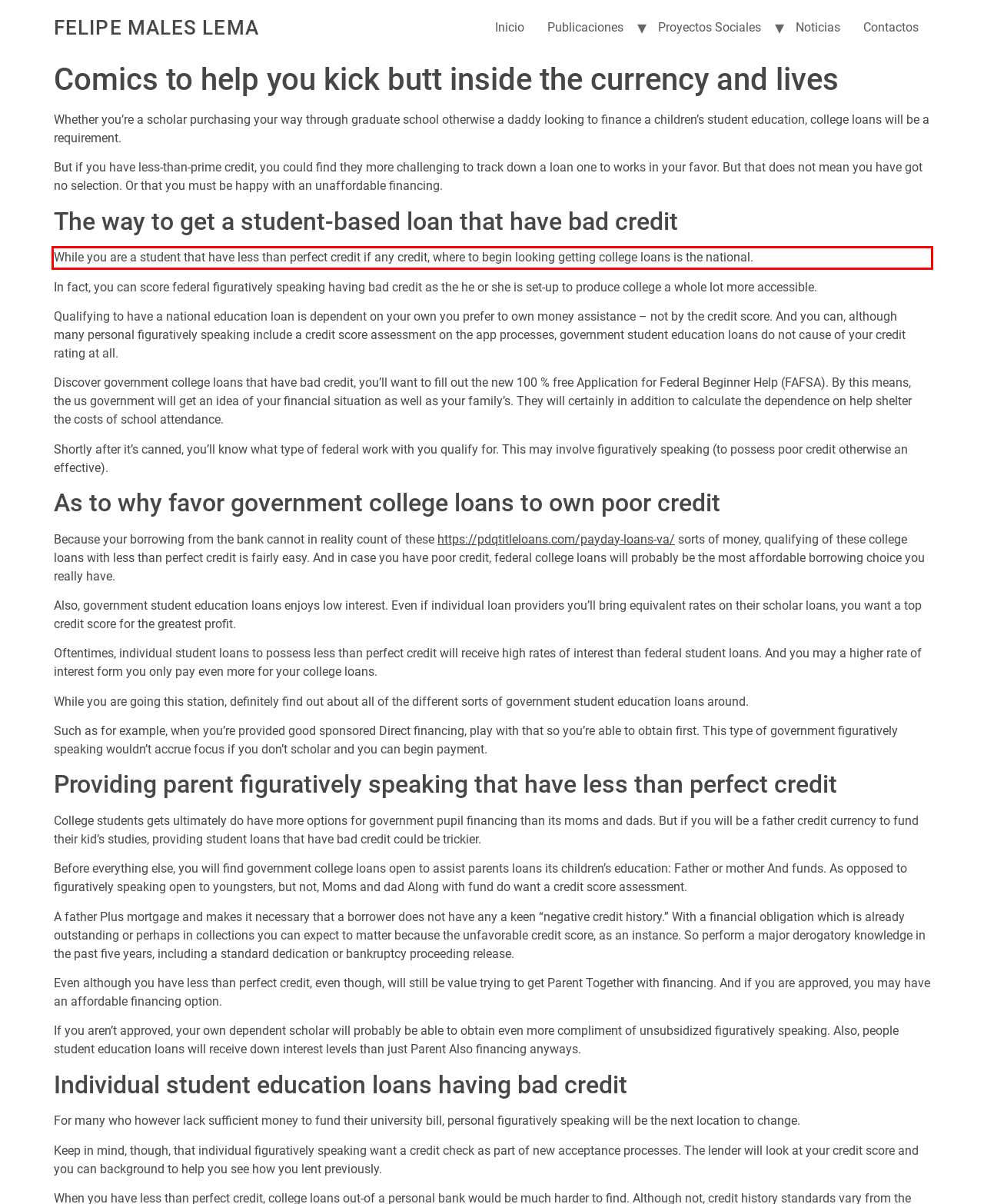Given a webpage screenshot, locate the red bounding box and extract the text content found inside it.

While you are a student that have less than perfect credit if any credit, where to begin looking getting college loans is the national.